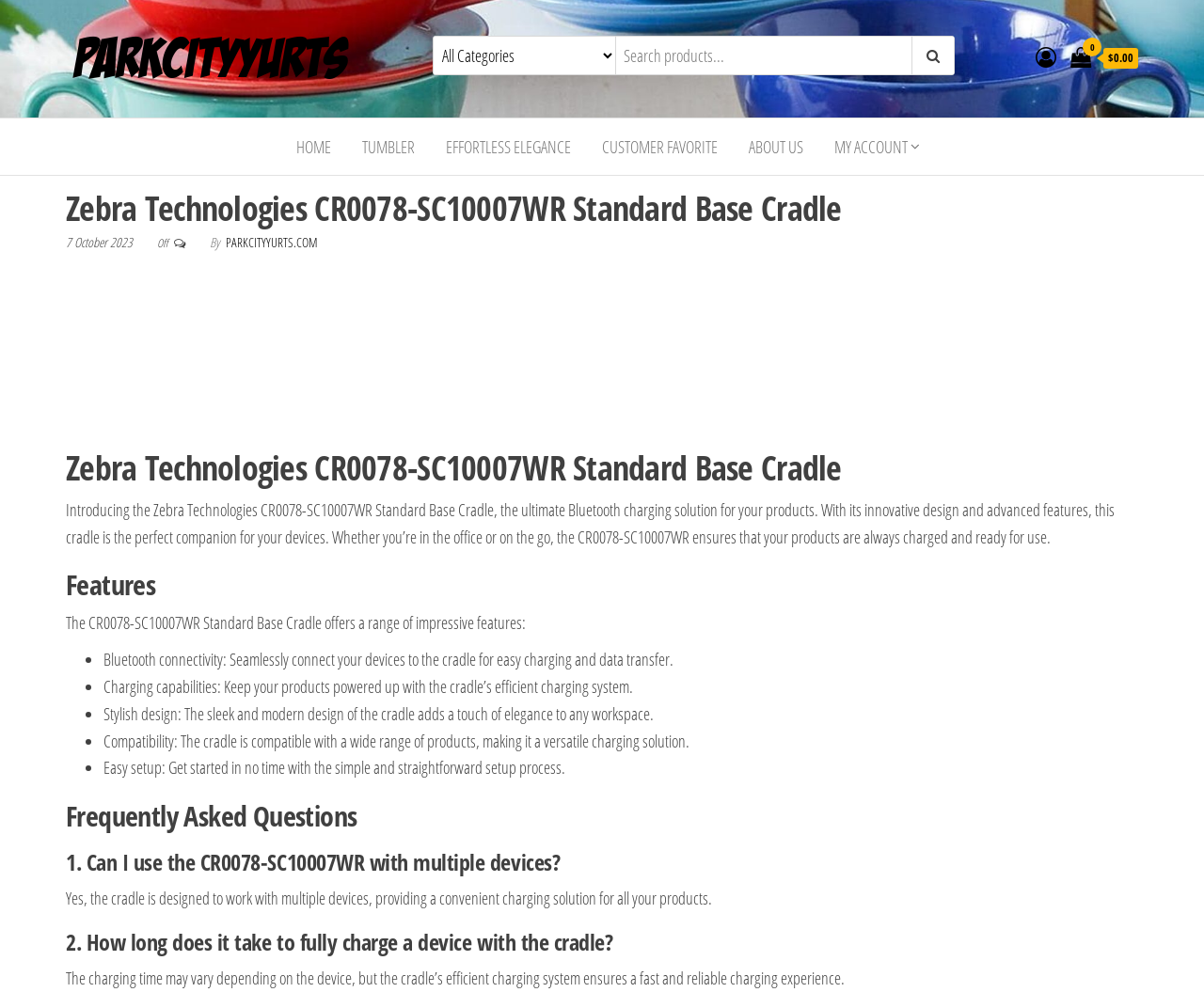How many FAQs are listed on the webpage?
Please provide a comprehensive answer based on the information in the image.

I counted the number of FAQ headings, which are '1. Can I use the CR0078-SC10007WR with multiple devices?' and '2. How long does it take to fully charge a device with the cradle?', indicating that there are 2 FAQs listed on the webpage.